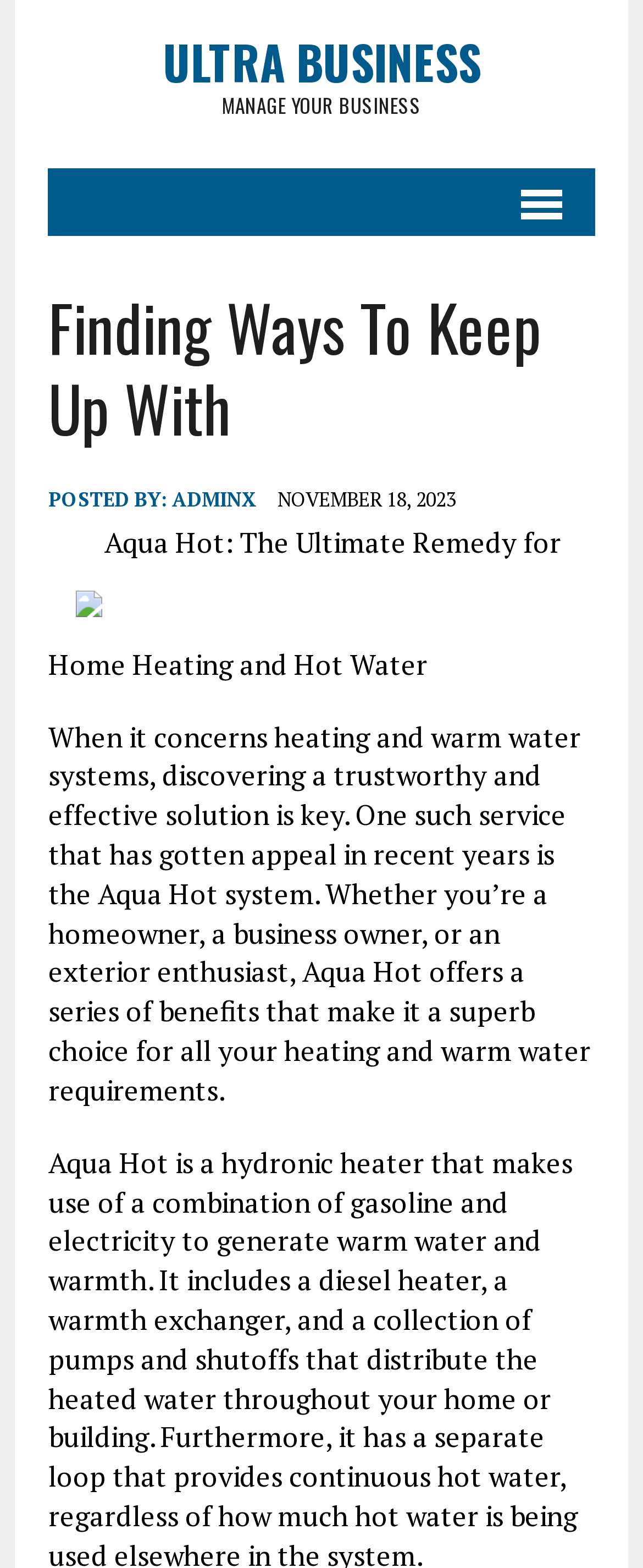What is the purpose of the Aqua Hot system?
Give a comprehensive and detailed explanation for the question.

The purpose of the Aqua Hot system can be inferred from the static text that says 'Aqua Hot: The Ultimate Remedy for Home Heating and Hot Water' and the subsequent paragraph that discusses the benefits of the system for heating and hot water requirements.